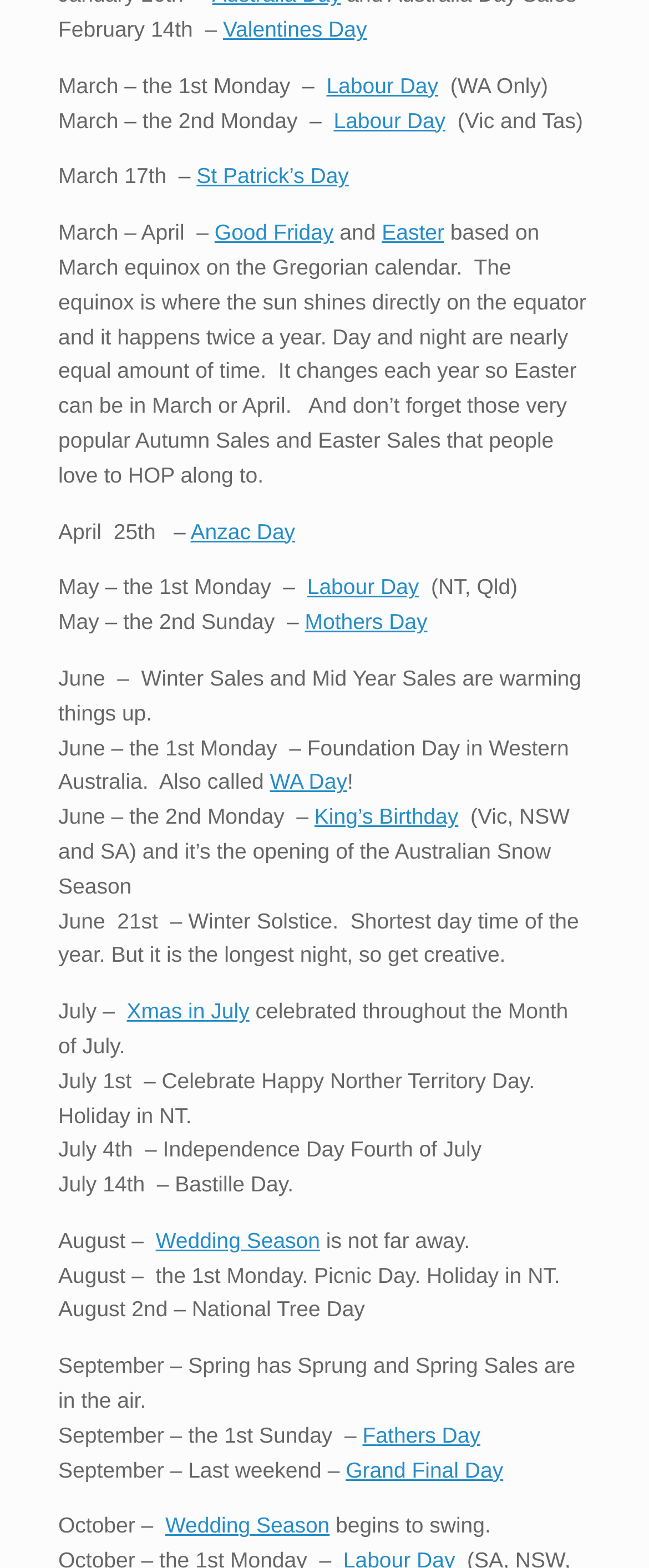Based on the image, give a detailed response to the question: What is celebrated on July 4th?

According to the webpage, July 4th is celebrated as Independence Day, also known as the Fourth of July.